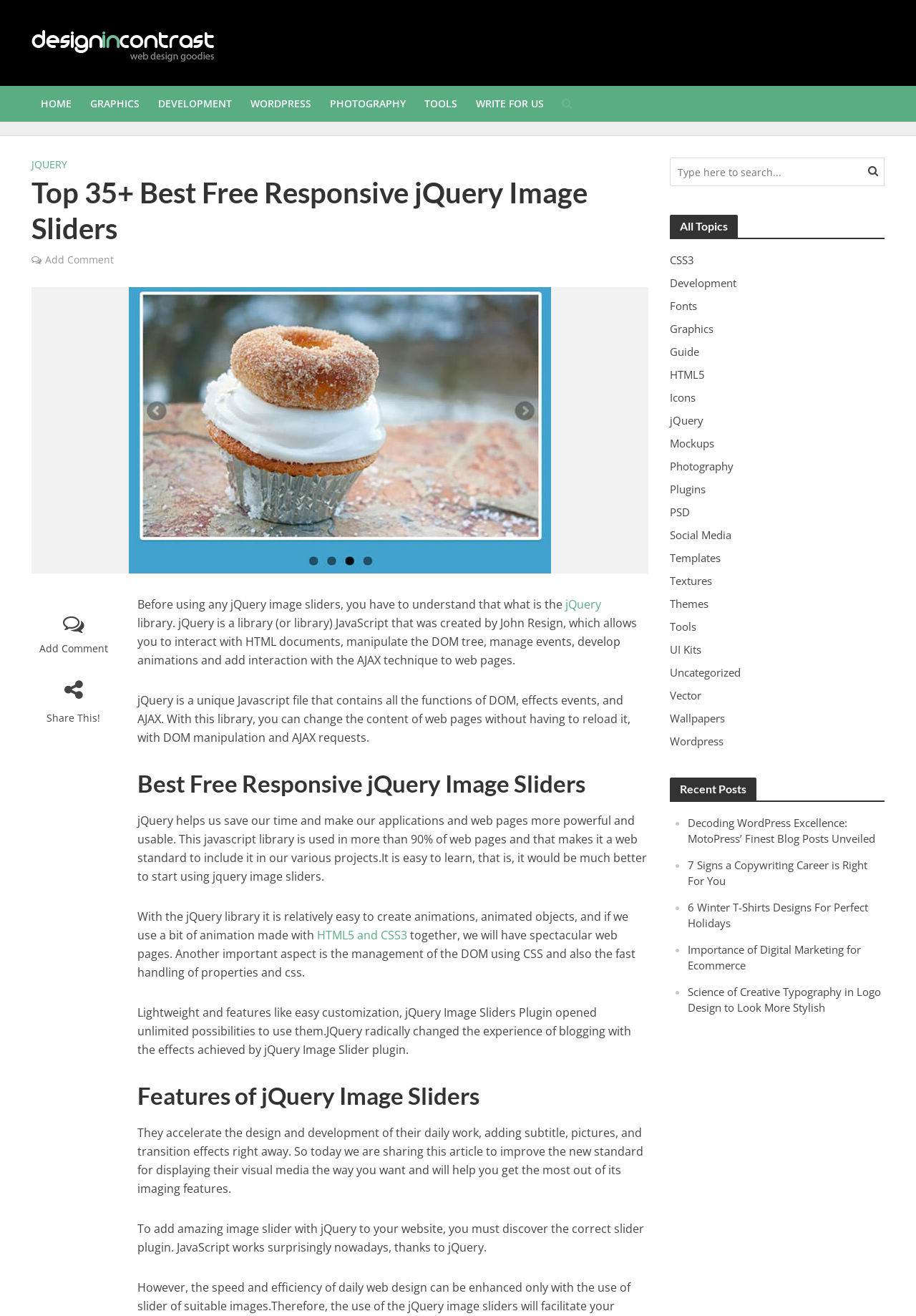Provide the bounding box coordinates of the HTML element this sentence describes: "Add Comment".

[0.034, 0.468, 0.127, 0.499]